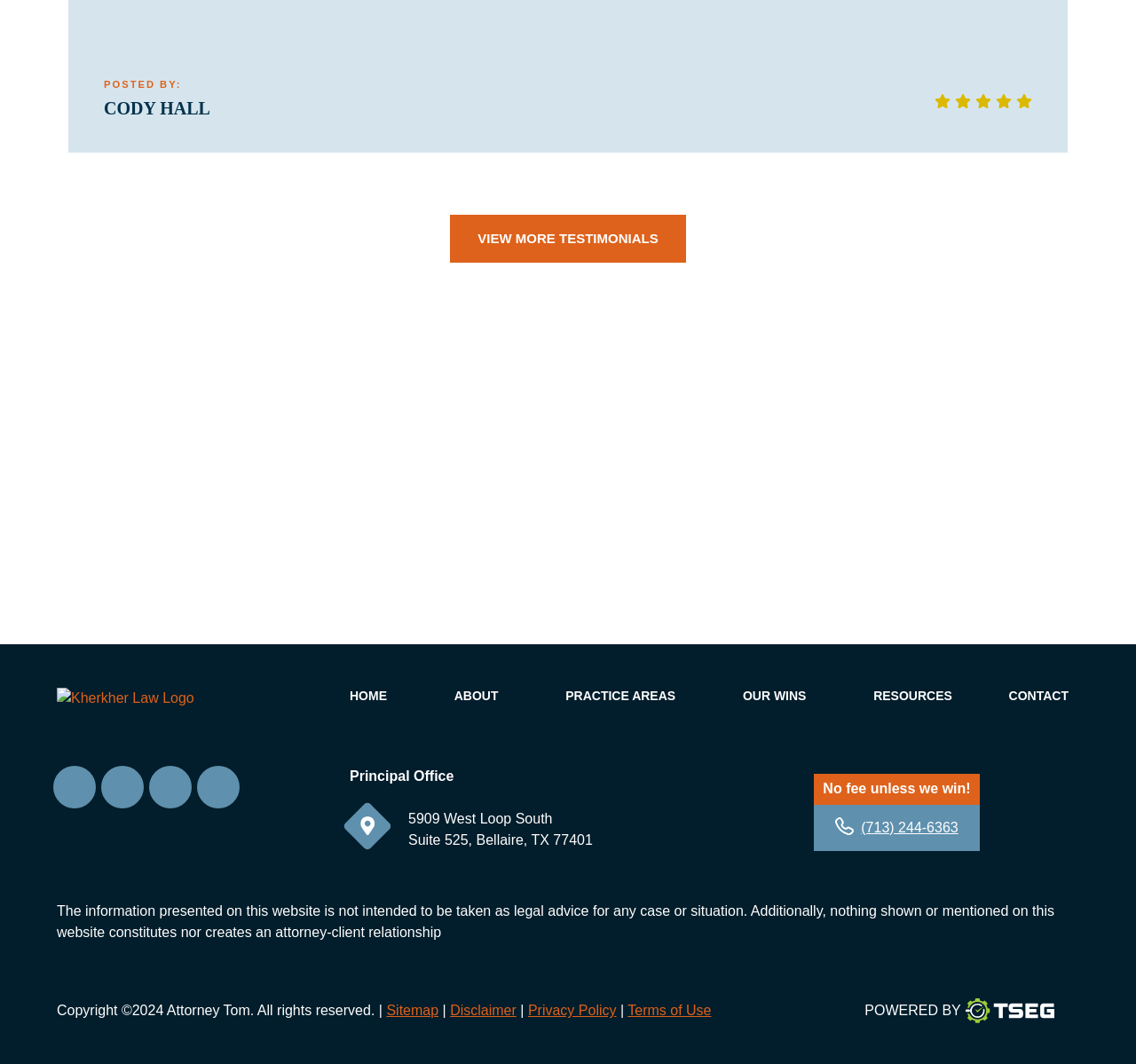Identify the bounding box coordinates of the element to click to follow this instruction: 'Call the office'. Ensure the coordinates are four float values between 0 and 1, provided as [left, top, right, bottom].

[0.758, 0.771, 0.844, 0.785]